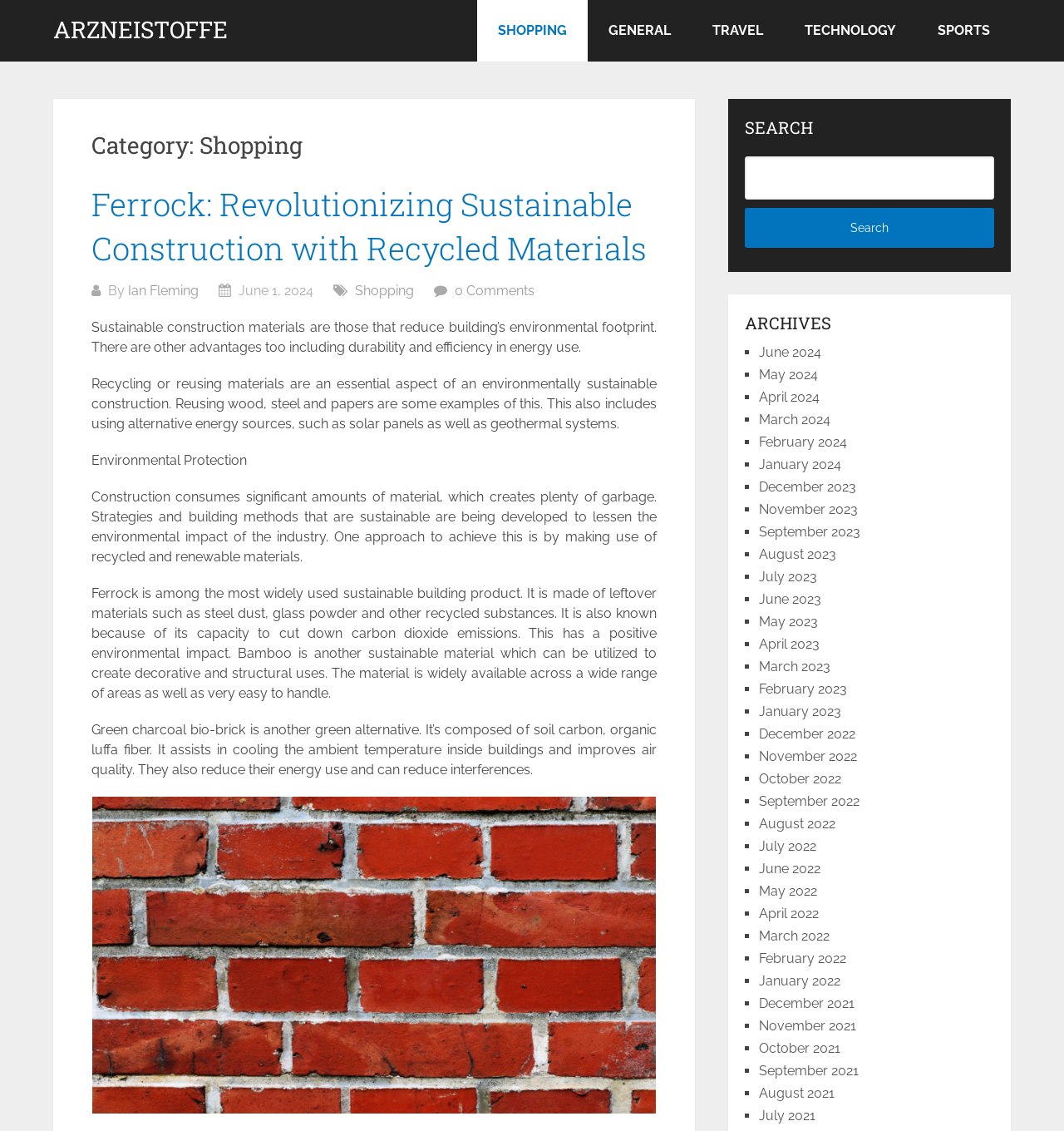Elaborate on the different components and information displayed on the webpage.

The webpage is about shopping, specifically focusing on sustainable construction materials. At the top, there is a heading "ARZNEISTOFFE" and a link "SHOPPING" followed by other links "GENERAL", "TRAVEL", "TECHNOLOGY", and "SPORTS". Below this, there is a heading "Category: Shopping" with a subheading "Ferrock: Revolutionizing Sustainable Construction with Recycled Materials" and a link to the same article. 

To the right of the subheading, there is a section with the author's name "Ian Fleming" and the date "June 1, 2024". Below this, there are several paragraphs of text discussing sustainable construction materials, including their benefits, such as reducing environmental footprint, and examples of recycled materials like Ferrock, bamboo, and green charcoal bio-brick. 

On the right side of the page, there is a section with a heading "SEARCH" and a search bar. Below this, there is a section with a heading "ARCHIVES" and a list of links to archived articles, organized by month, from June 2024 to May 2022. 

At the bottom of the page, there is an image related to construction materials.